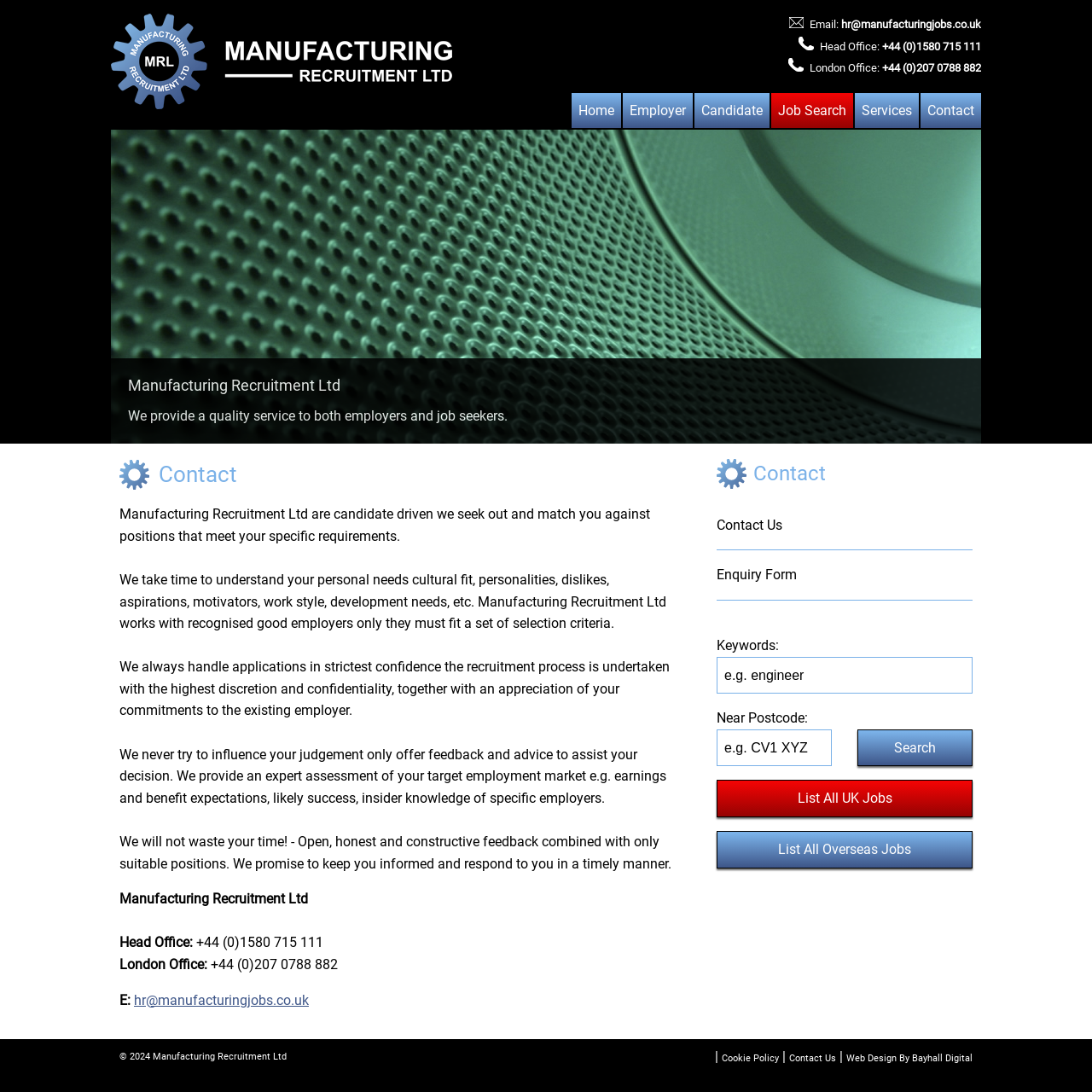What is the link 'Enquiry Form' for?
Based on the image, answer the question with as much detail as possible.

The link 'Enquiry Form' is likely used to submit an enquiry or send a message to the company. This is inferred from the label 'Enquiry Form' and its placement in the contact section of the webpage, which suggests that it is a means of initiating contact with the company.